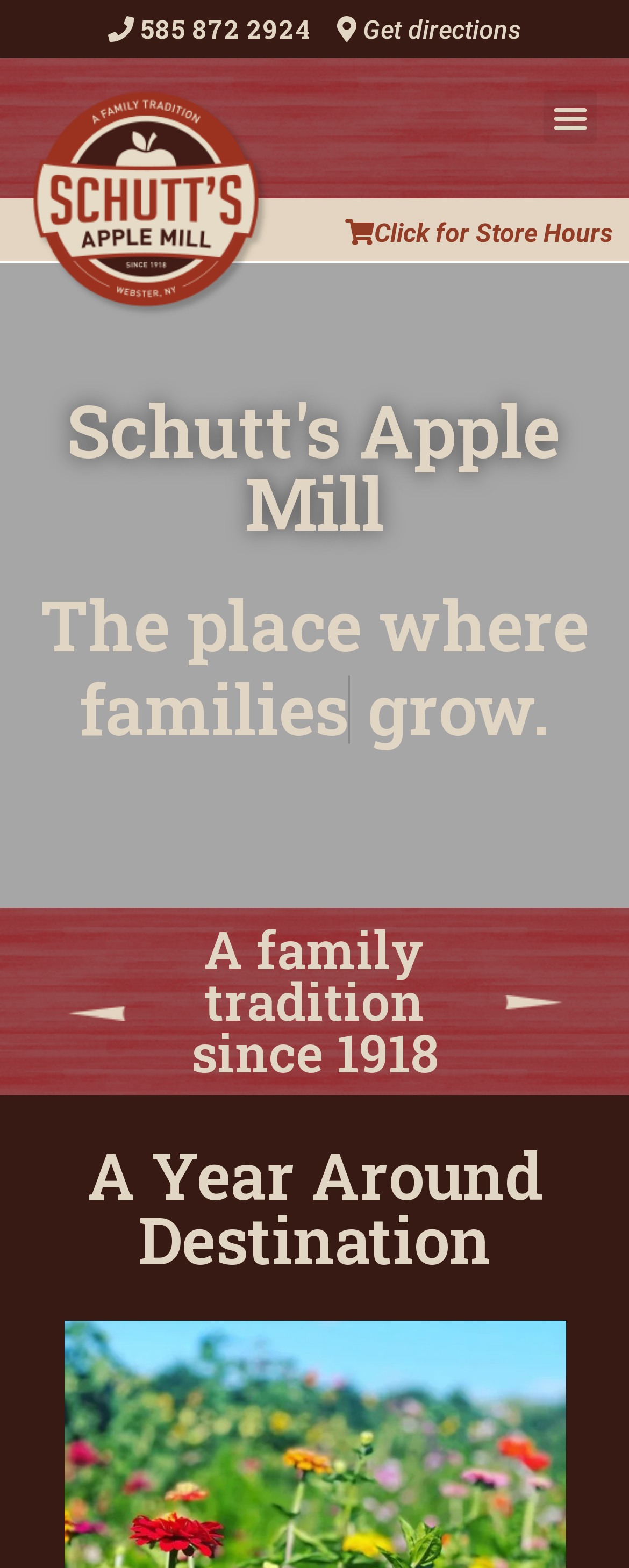Provide the bounding box coordinates of the HTML element described by the text: "585 872 2924".

[0.172, 0.007, 0.505, 0.029]